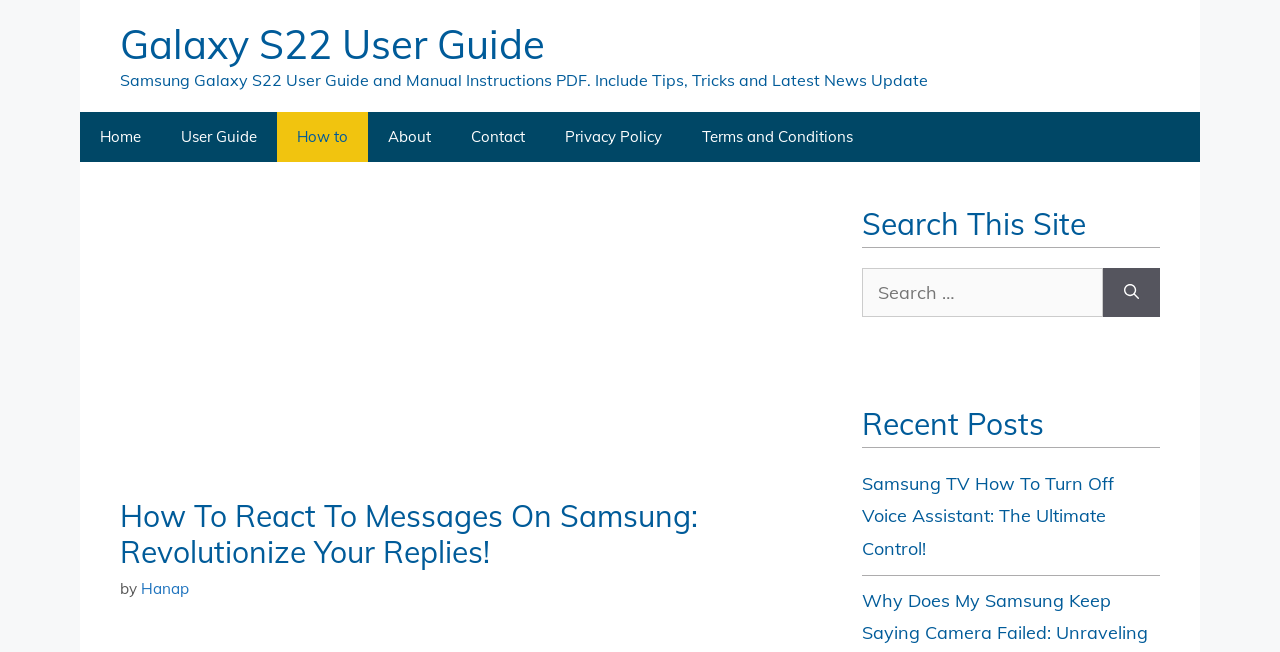Explain the webpage in detail, including its primary components.

This webpage is a comprehensive guide on how to react to messages on Samsung devices. At the top, there is a banner with a link to the "Galaxy S22 User Guide" and a brief description of the guide. Below the banner, there is a primary navigation menu with links to "Home", "User Guide", "How to", "About", "Contact", "Privacy Policy", and "Terms and Conditions".

On the left side of the page, there is a large advertisement iframe that takes up most of the vertical space. Above the advertisement, there is a heading that reads "How To React To Messages On Samsung: Revolutionize Your Replies!" followed by the author's name, "Hanap".

On the right side of the page, there are two complementary sections. The top section has a search function with a heading "Search This Site", a search box, and a "Search" button. The bottom section has a heading "Recent Posts" and a link to a recent article titled "Samsung TV How To Turn Off Voice Assistant: The Ultimate Control!".

Overall, the webpage is focused on providing a guide on how to react to messages on Samsung devices, with additional features such as a search function and recent posts section.